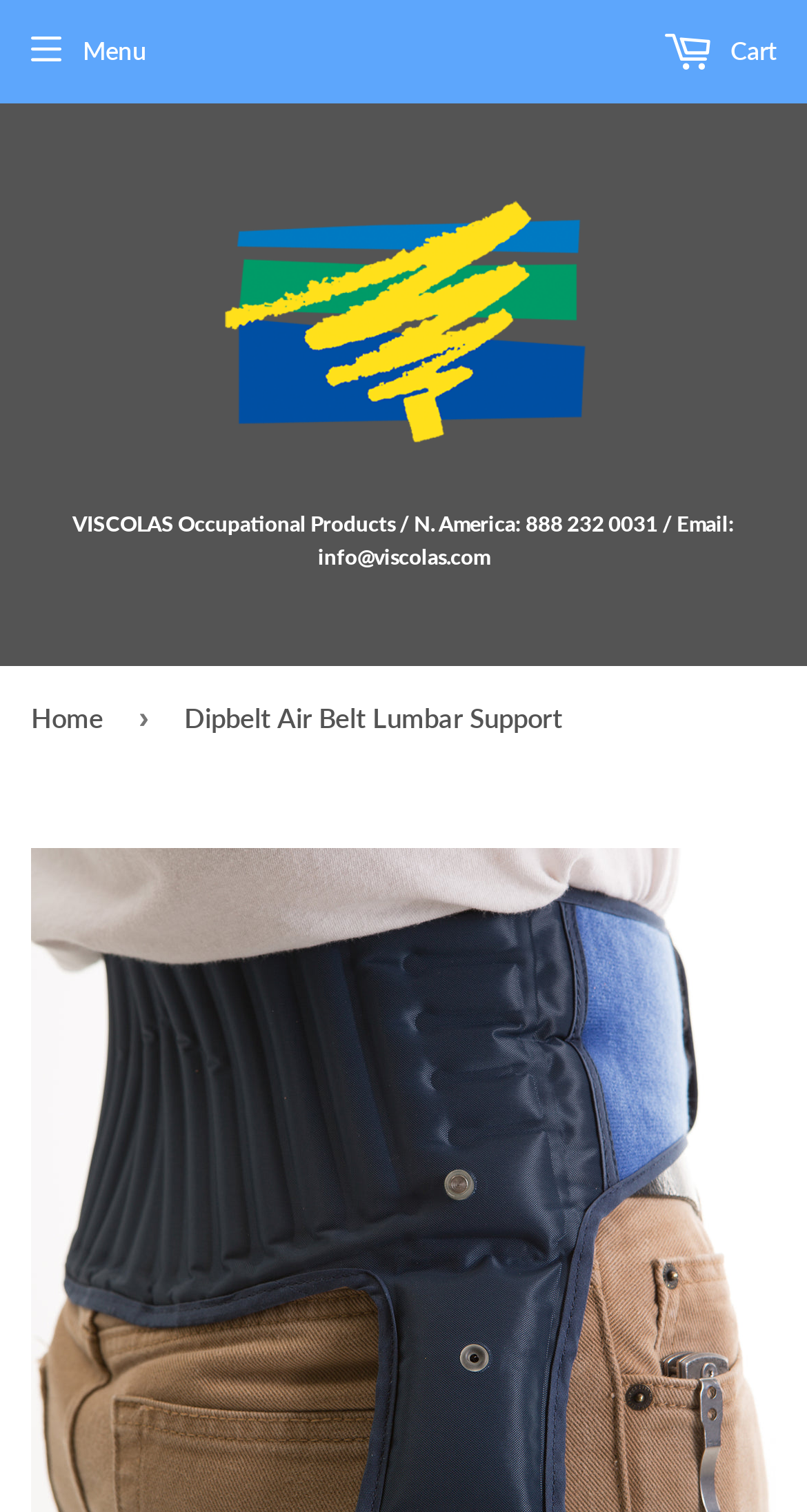How many navigation links are there?
Give a one-word or short-phrase answer derived from the screenshot.

2